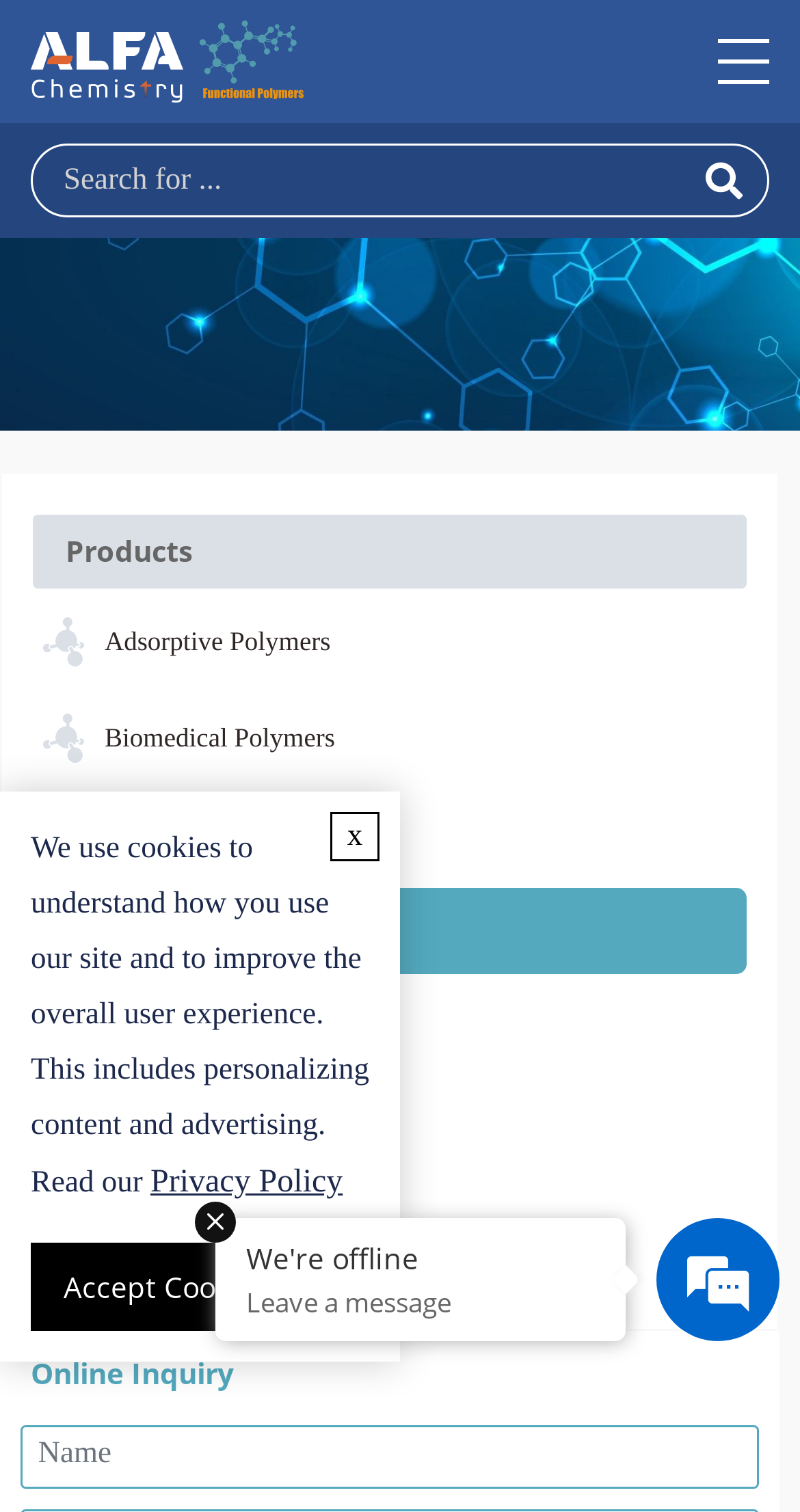Could you provide the bounding box coordinates for the portion of the screen to click to complete this instruction: "go to Functional PEGs page"?

[0.041, 0.587, 0.933, 0.644]